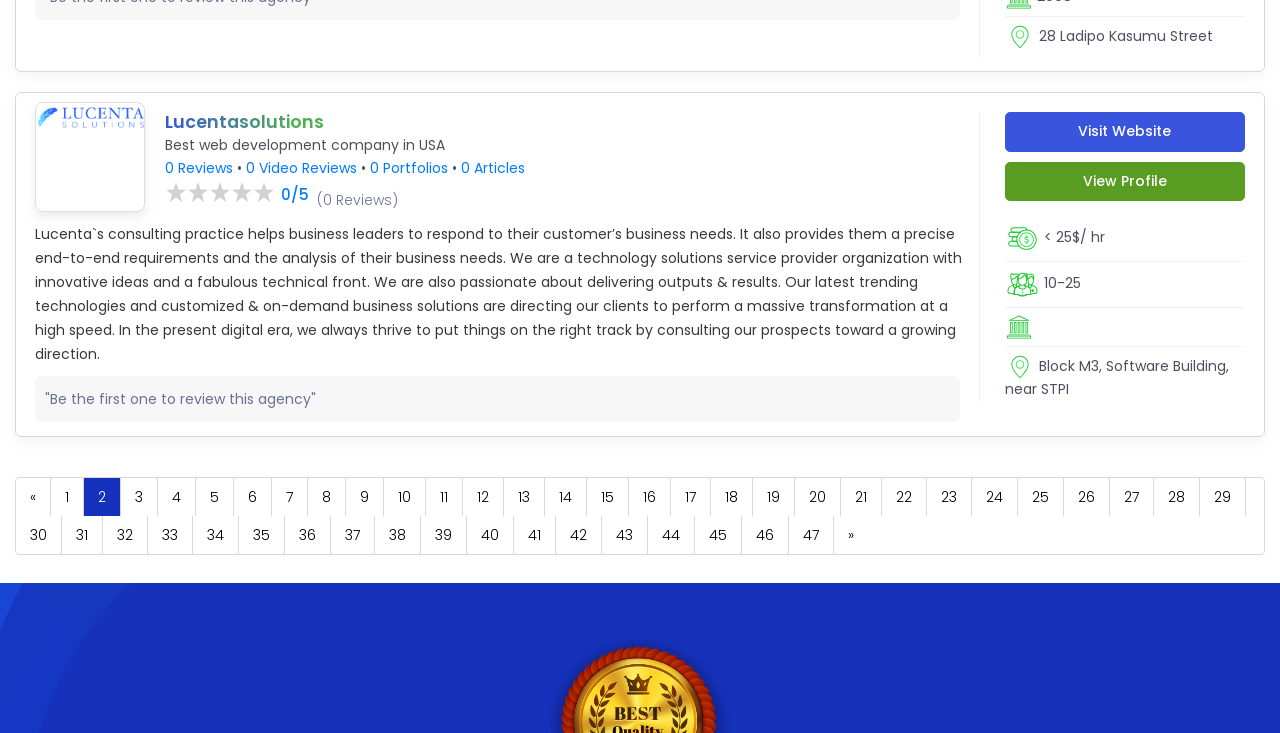Please specify the bounding box coordinates of the element that should be clicked to execute the given instruction: 'Go to page 2'. Ensure the coordinates are four float numbers between 0 and 1, expressed as [left, top, right, bottom].

[0.066, 0.652, 0.095, 0.703]